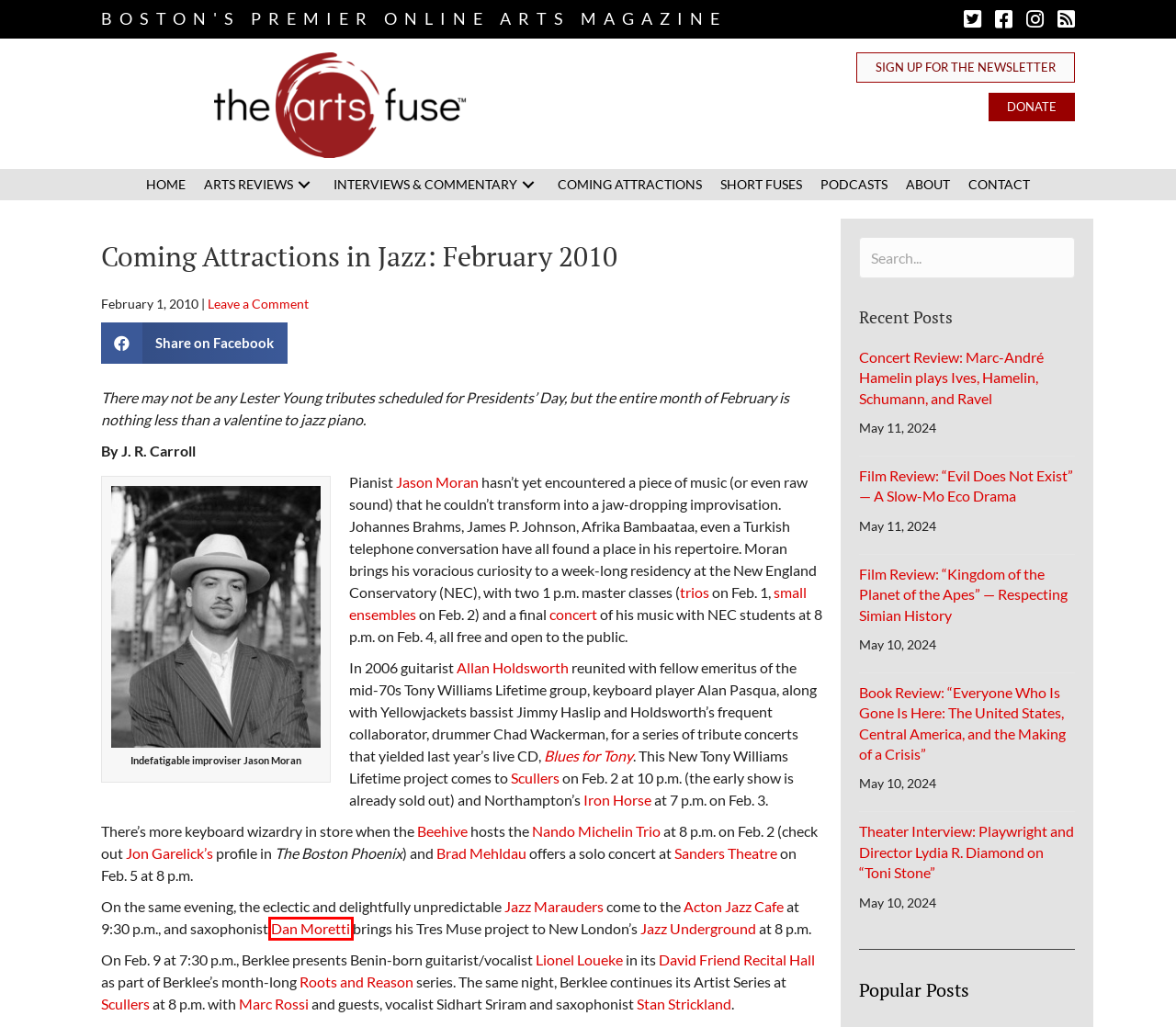You are looking at a screenshot of a webpage with a red bounding box around an element. Determine the best matching webpage description for the new webpage resulting from clicking the element in the red bounding box. Here are the descriptions:
A. Film Review: "Kingdom of the Planet of the Apes" -- Respecting Simian History - The Arts Fuse
B. danmoretti.com
C. Brad Mehldau
D. Donations - Please Help Keep the Arts Fuse Lit - The Arts Fuse
E. Nando Michelin | Listen and  Stream Free Music, Albums, New Releases, Photos, Videos
F. Contact - The Arts Fuse
G. Home
H. Film Review: "Evil Does Not Exist" -- A Slow-Mo Eco Drama - The Arts Fuse

B